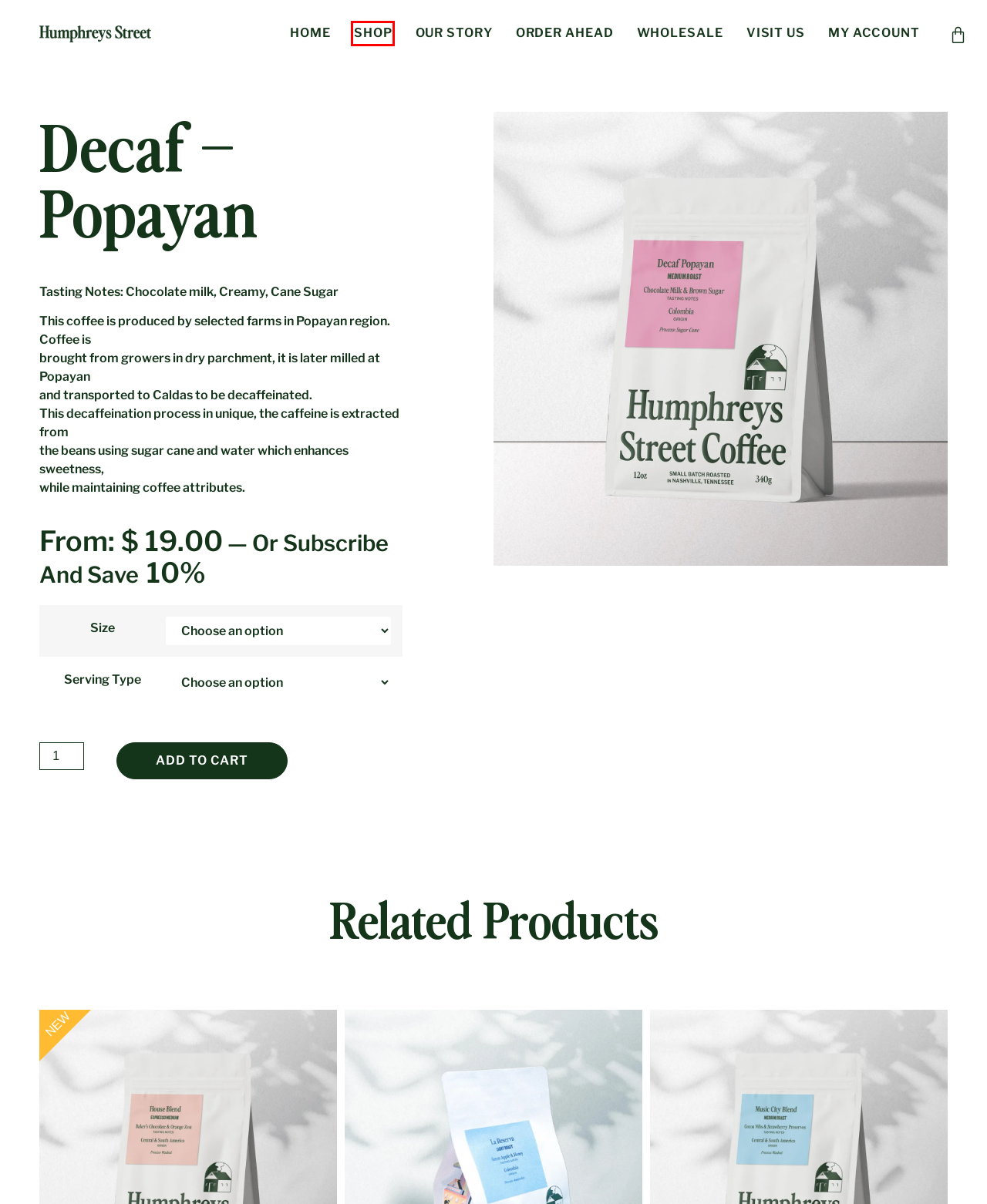You have a screenshot of a webpage where a red bounding box highlights a specific UI element. Identify the description that best matches the resulting webpage after the highlighted element is clicked. The choices are:
A. - Humphreys Street
B. My account - Humphreys Street
C. Home - Humphreys Street
D. Visit Us - Humphreys Street
E. Our Story - Humphreys Street
F. Wholesale - Humphreys Street
G. House Blend - Humphreys Street
H. Terms & Privacy - Humphreys Street

A